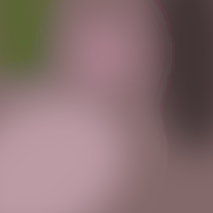Look at the image and write a detailed answer to the question: 
What is the purpose of these images?

The caption states that these images serve to enhance living spaces with heartfelt stories and connections, implying that they are intended to be used as decorative pieces that bring warmth and personality to a room.